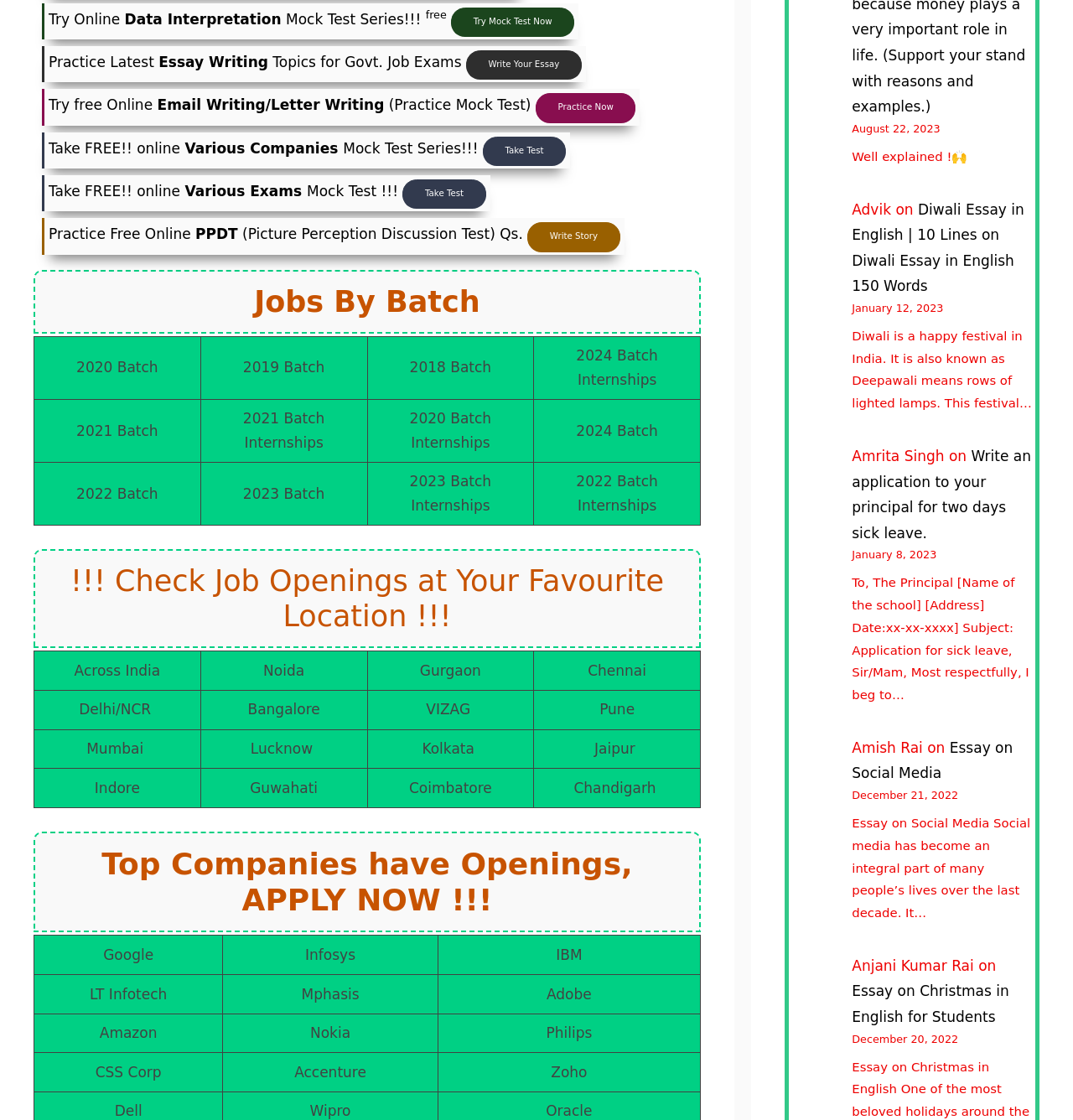What locations are available for job openings?
Using the image, respond with a single word or phrase.

Across India, Noida, Gurgaon, Chennai